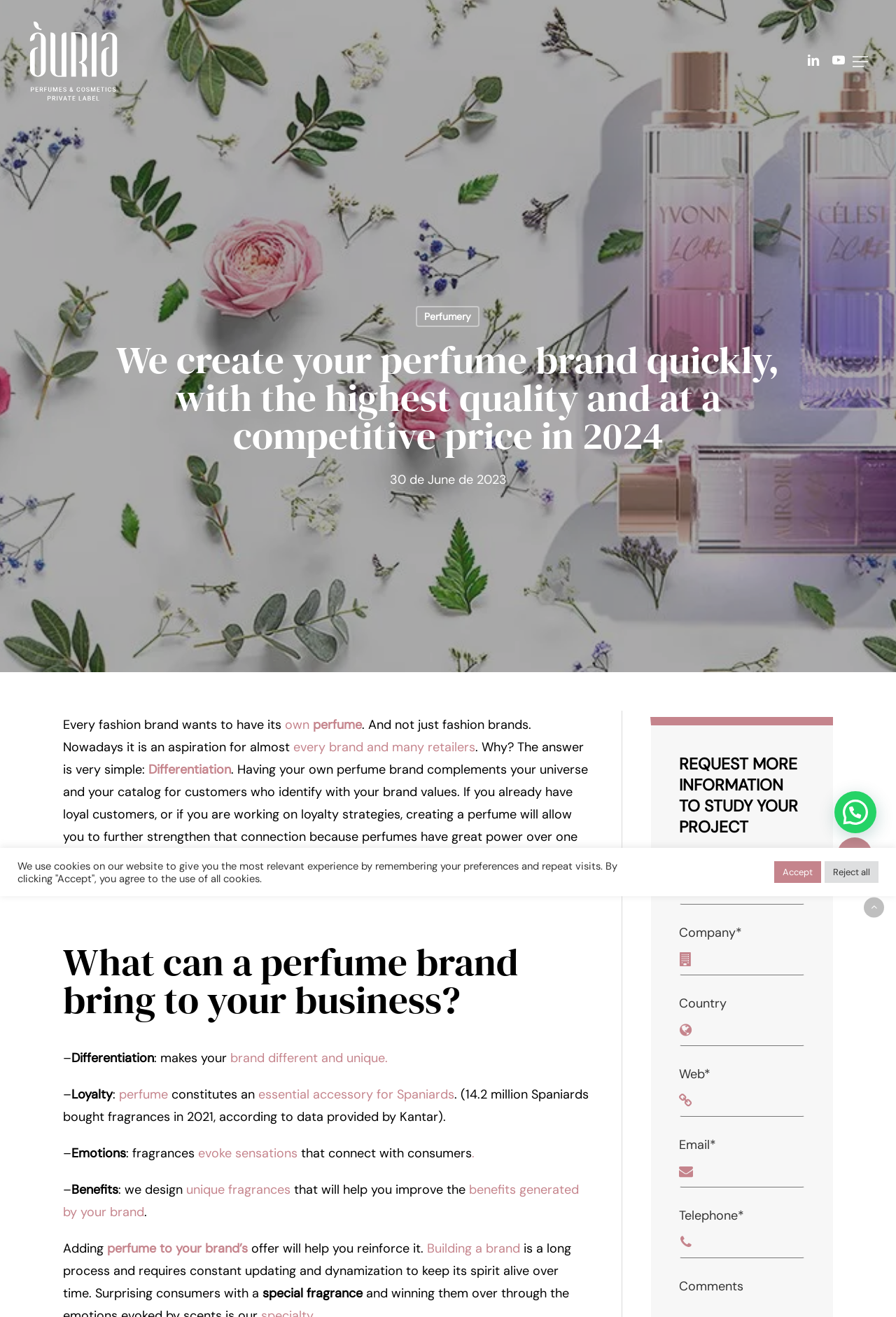Pinpoint the bounding box coordinates of the clickable element needed to complete the instruction: "Click the linkedin link". The coordinates should be provided as four float numbers between 0 and 1: [left, top, right, bottom].

[0.895, 0.041, 0.923, 0.053]